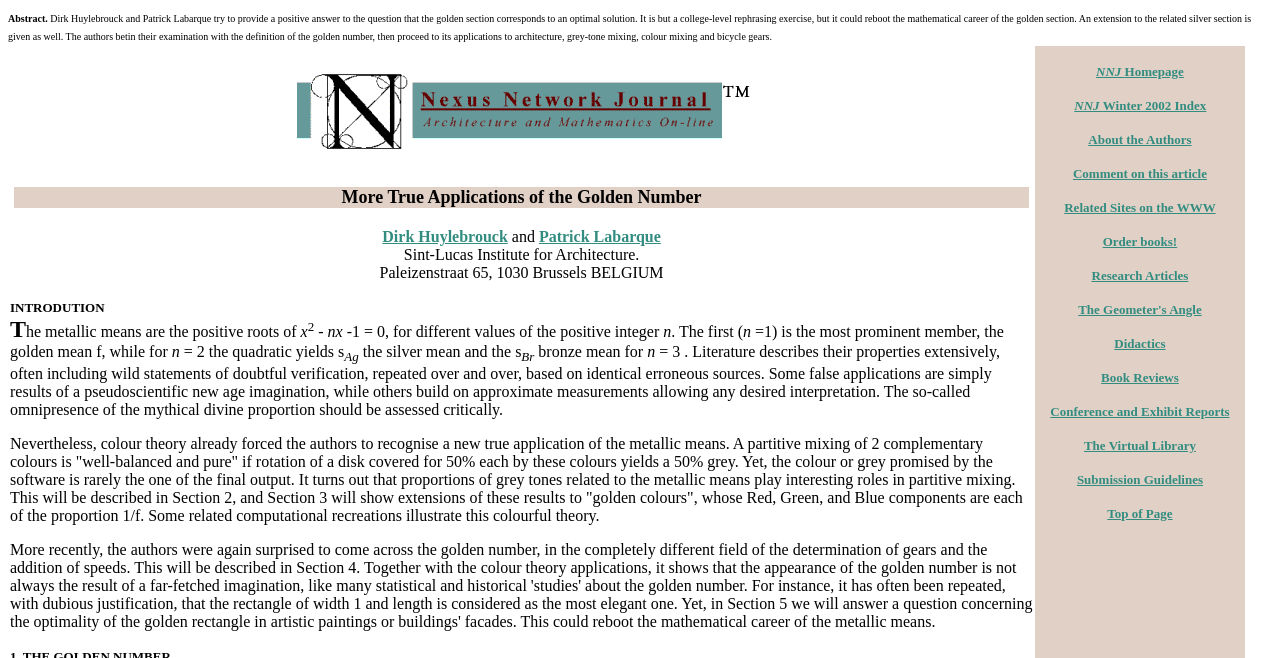Respond to the question below with a single word or phrase: What is the purpose of the link 'Click here to go to the NNJ homepage'?

to go to the NNJ homepage